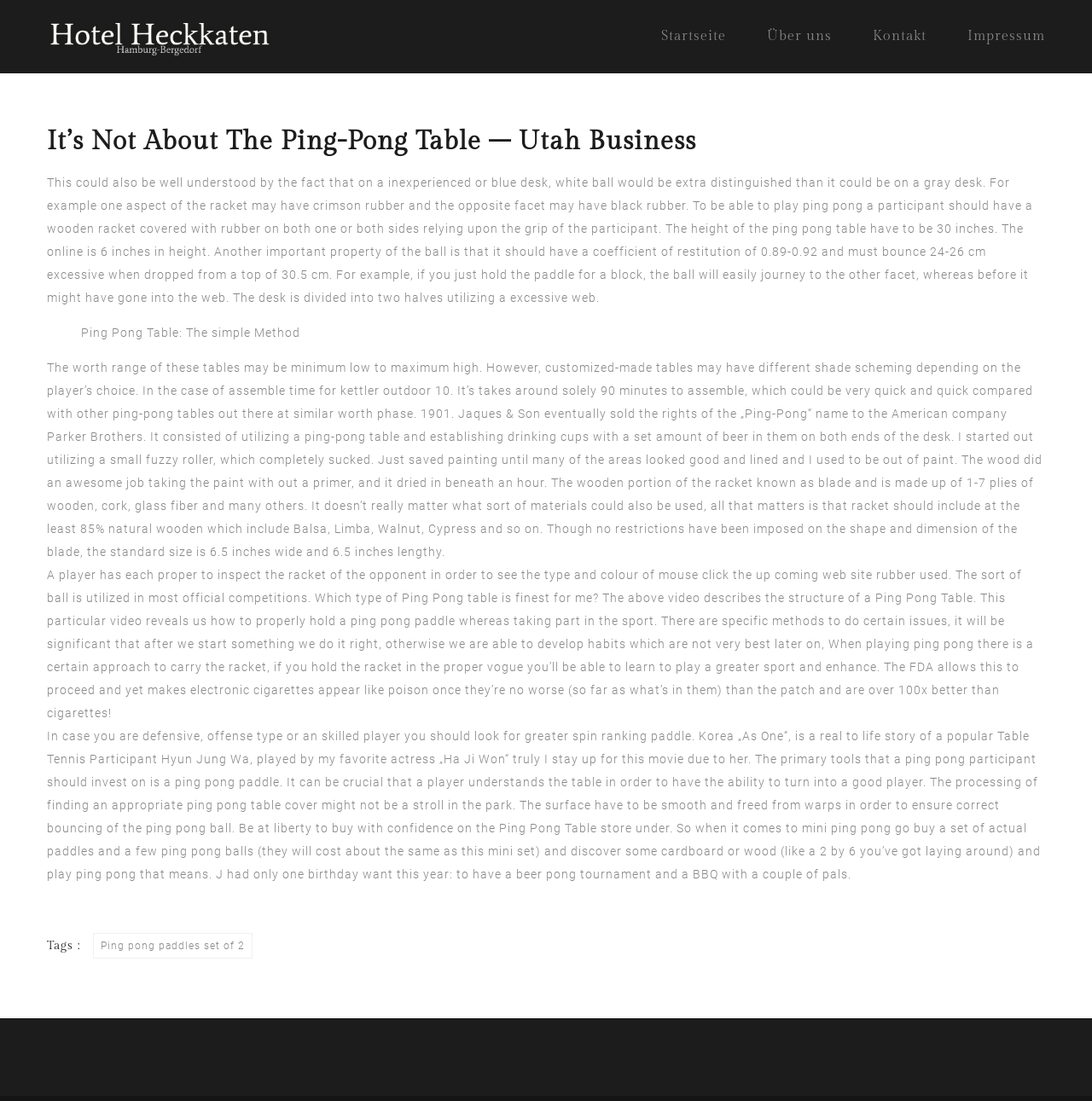Identify the bounding box coordinates of the element that should be clicked to fulfill this task: "Click on the 'Startseite' link". The coordinates should be provided as four float numbers between 0 and 1, i.e., [left, top, right, bottom].

[0.605, 0.026, 0.665, 0.04]